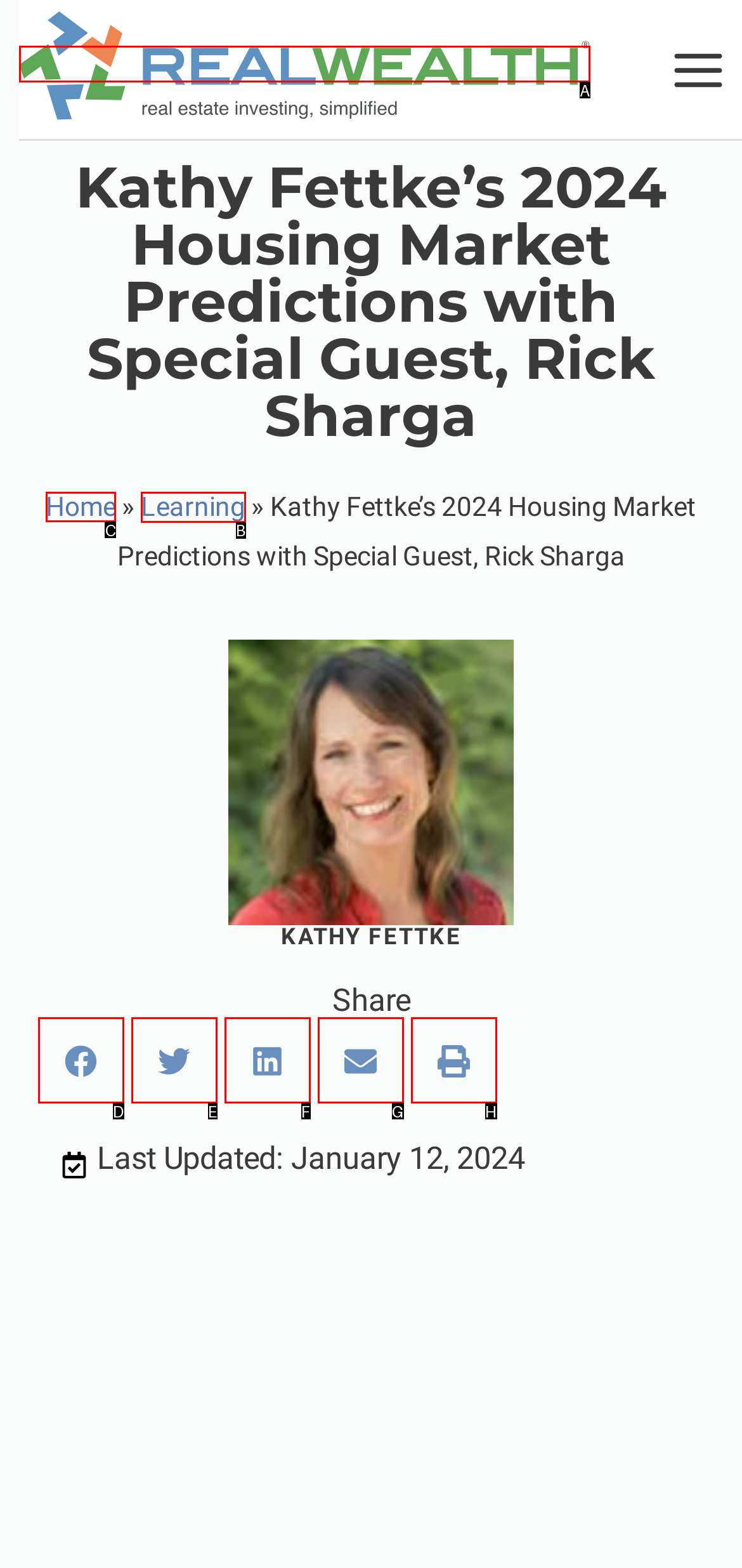Tell me which letter I should select to achieve the following goal: Click on the Home link
Answer with the corresponding letter from the provided options directly.

C